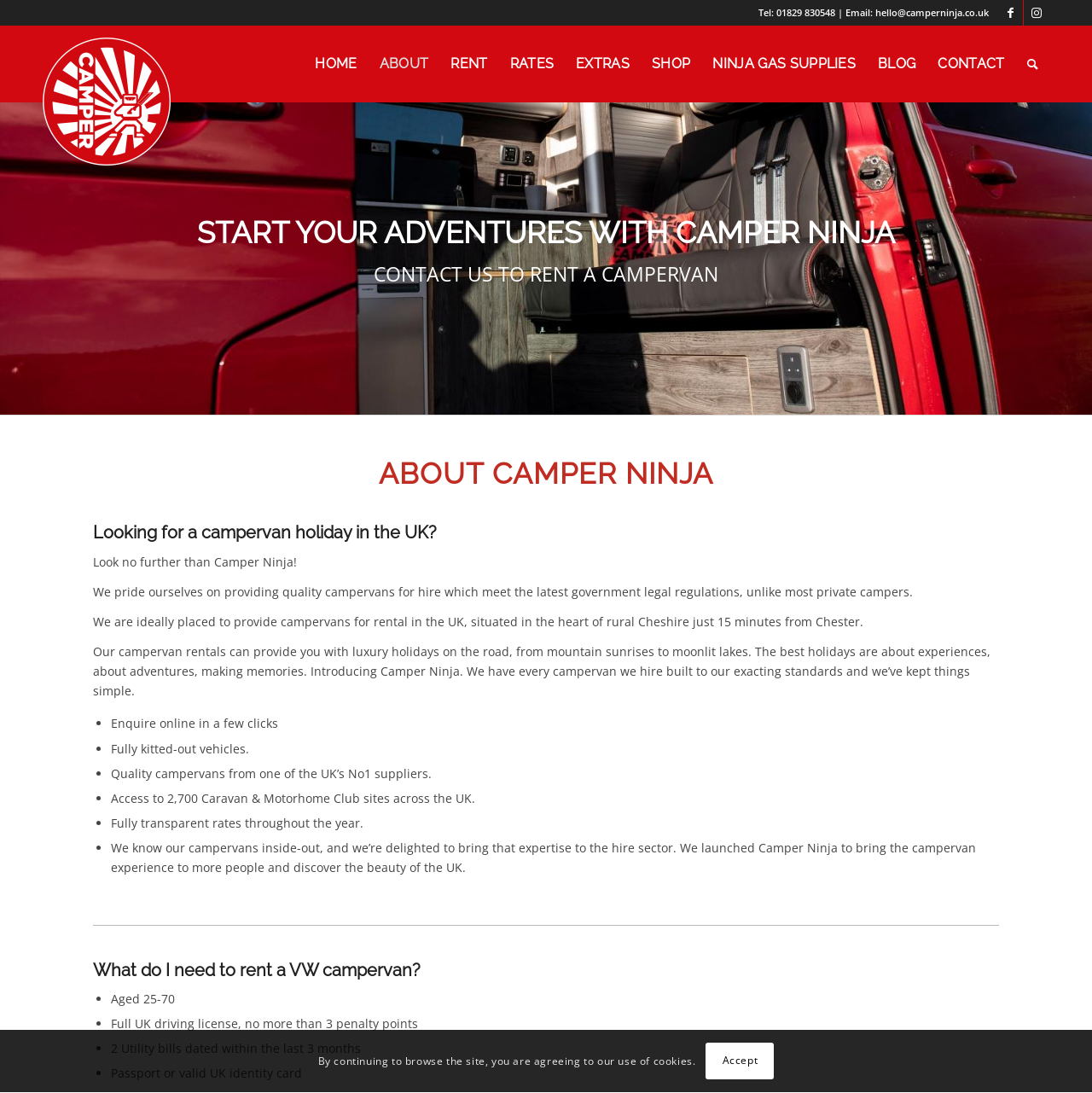Find the bounding box coordinates of the clickable region needed to perform the following instruction: "Search for campervans". The coordinates should be provided as four float numbers between 0 and 1, i.e., [left, top, right, bottom].

[0.93, 0.023, 0.961, 0.094]